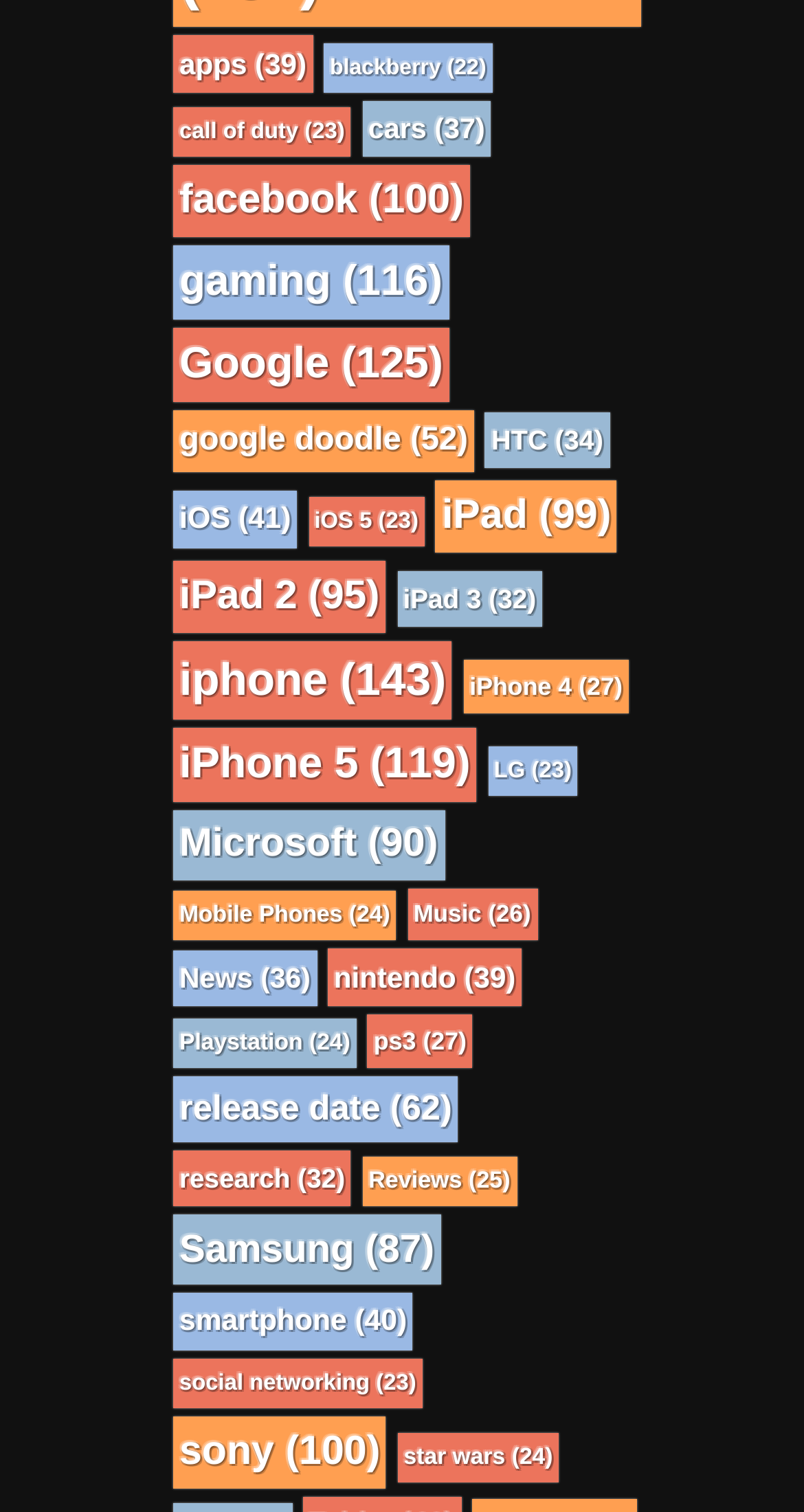How many items are related to iPhone?
Based on the screenshot, provide a one-word or short-phrase response.

143